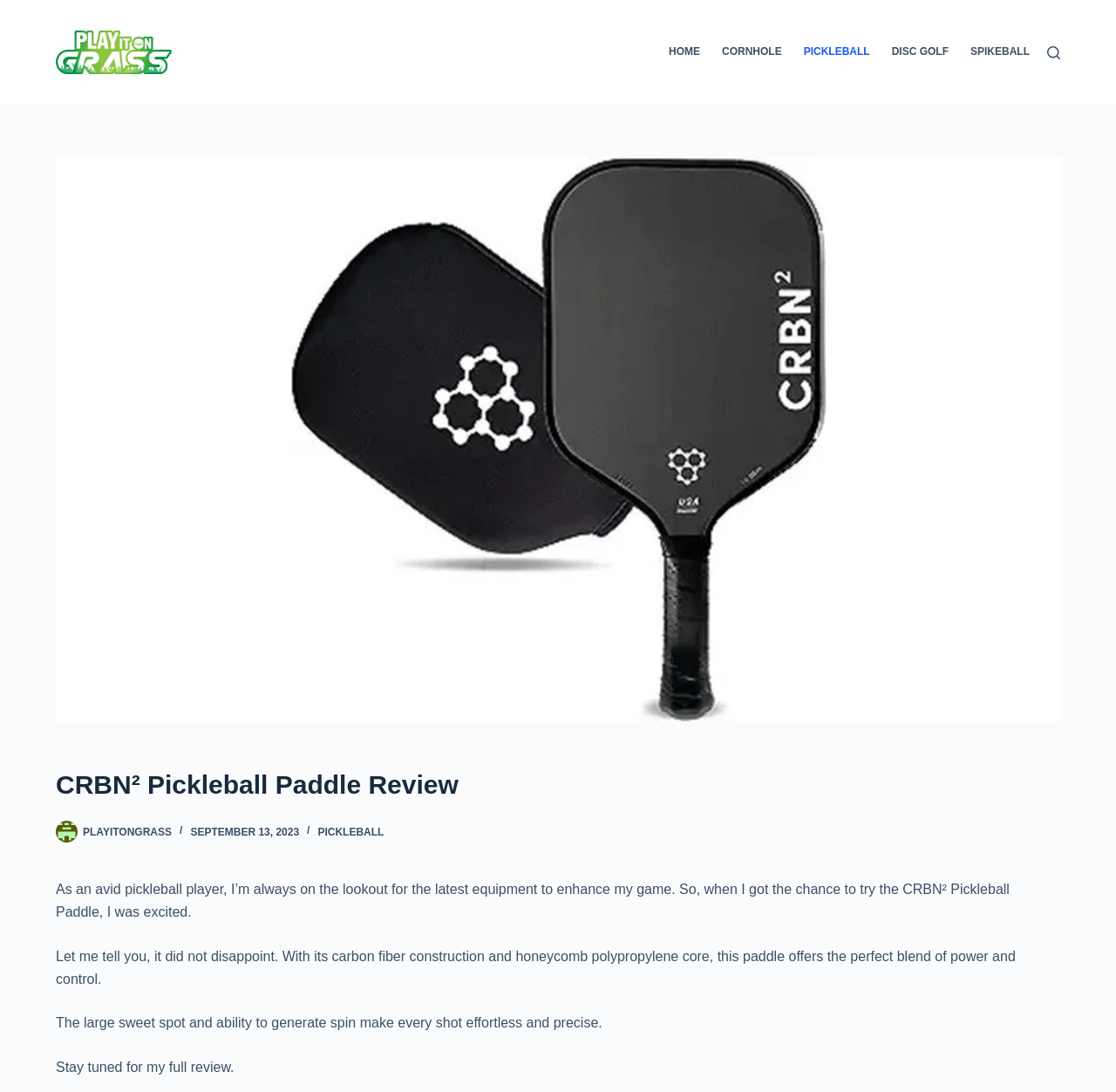Using the element description provided, determine the bounding box coordinates in the format (top-left x, top-left y, bottom-right x, bottom-right y). Ensure that all values are floating point numbers between 0 and 1. Element description: parent_node: PLAYITONGRASS

[0.05, 0.751, 0.07, 0.771]